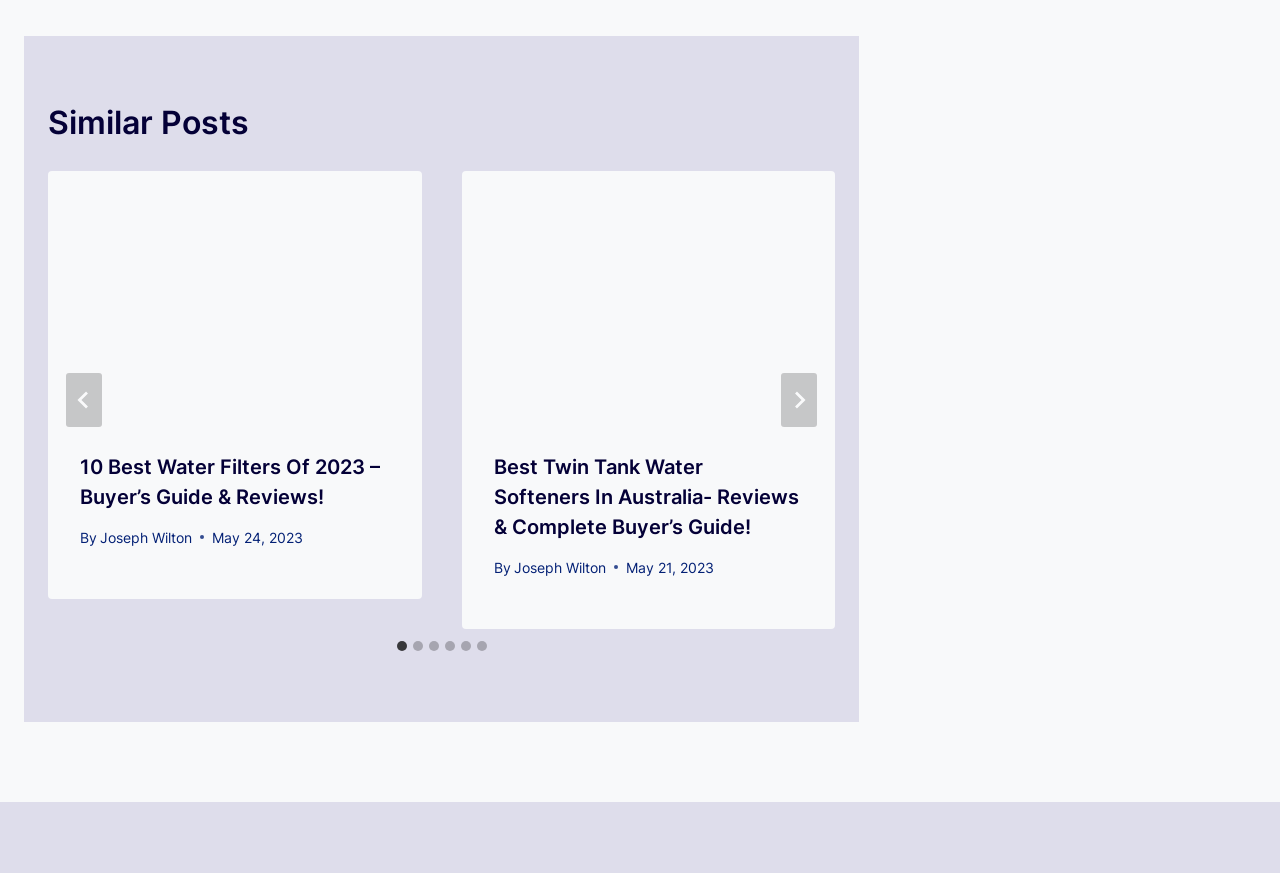Provide the bounding box coordinates in the format (top-left x, top-left y, bottom-right x, bottom-right y). All values are floating point numbers between 0 and 1. Determine the bounding box coordinate of the UI element described as: aria-label="Next"

[0.61, 0.427, 0.638, 0.489]